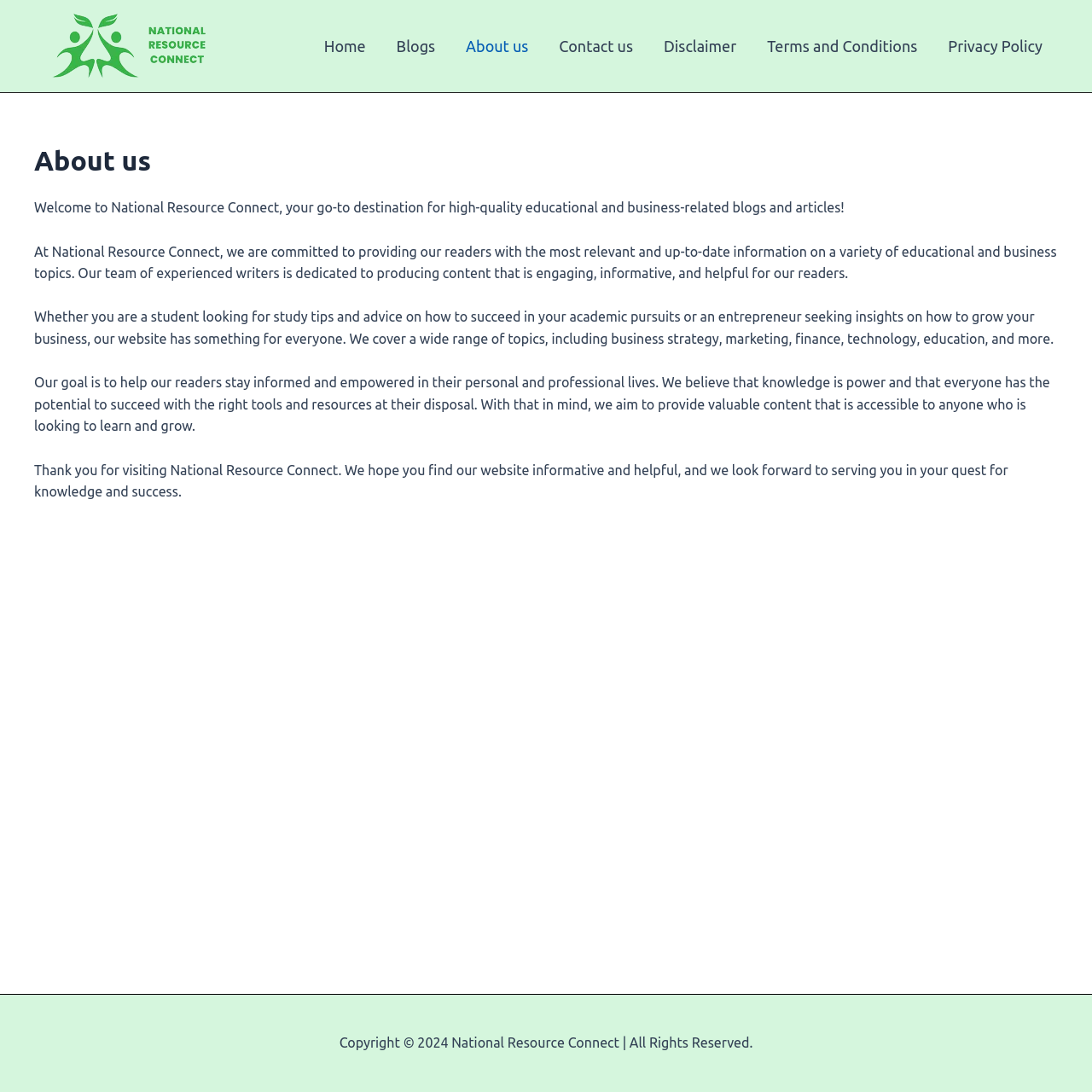Locate the bounding box coordinates of the element's region that should be clicked to carry out the following instruction: "Click the NationalResourceConnect logo". The coordinates need to be four float numbers between 0 and 1, i.e., [left, top, right, bottom].

[0.031, 0.034, 0.207, 0.048]